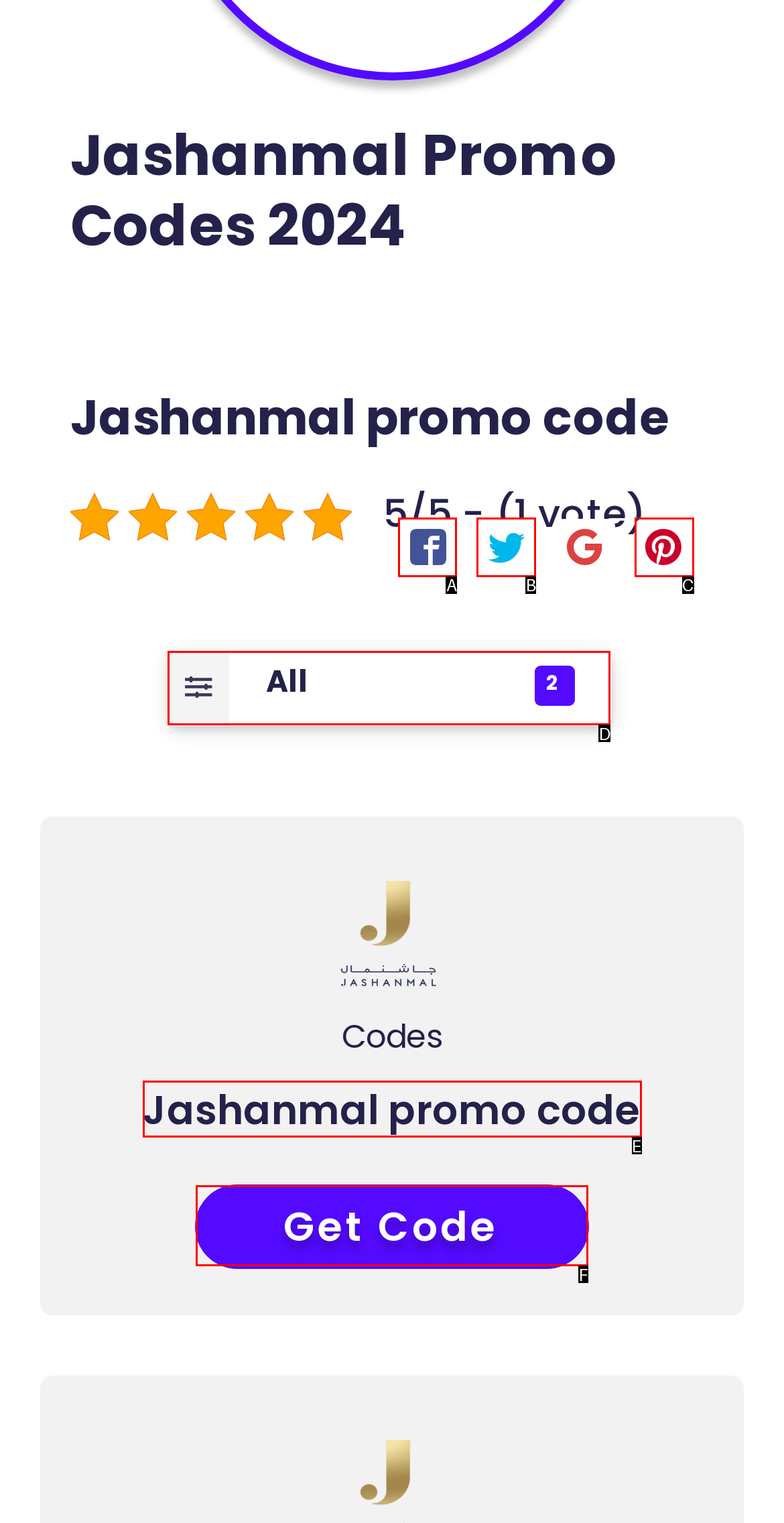Select the HTML element that fits the following description: Jashanmal promo code
Provide the letter of the matching option.

E